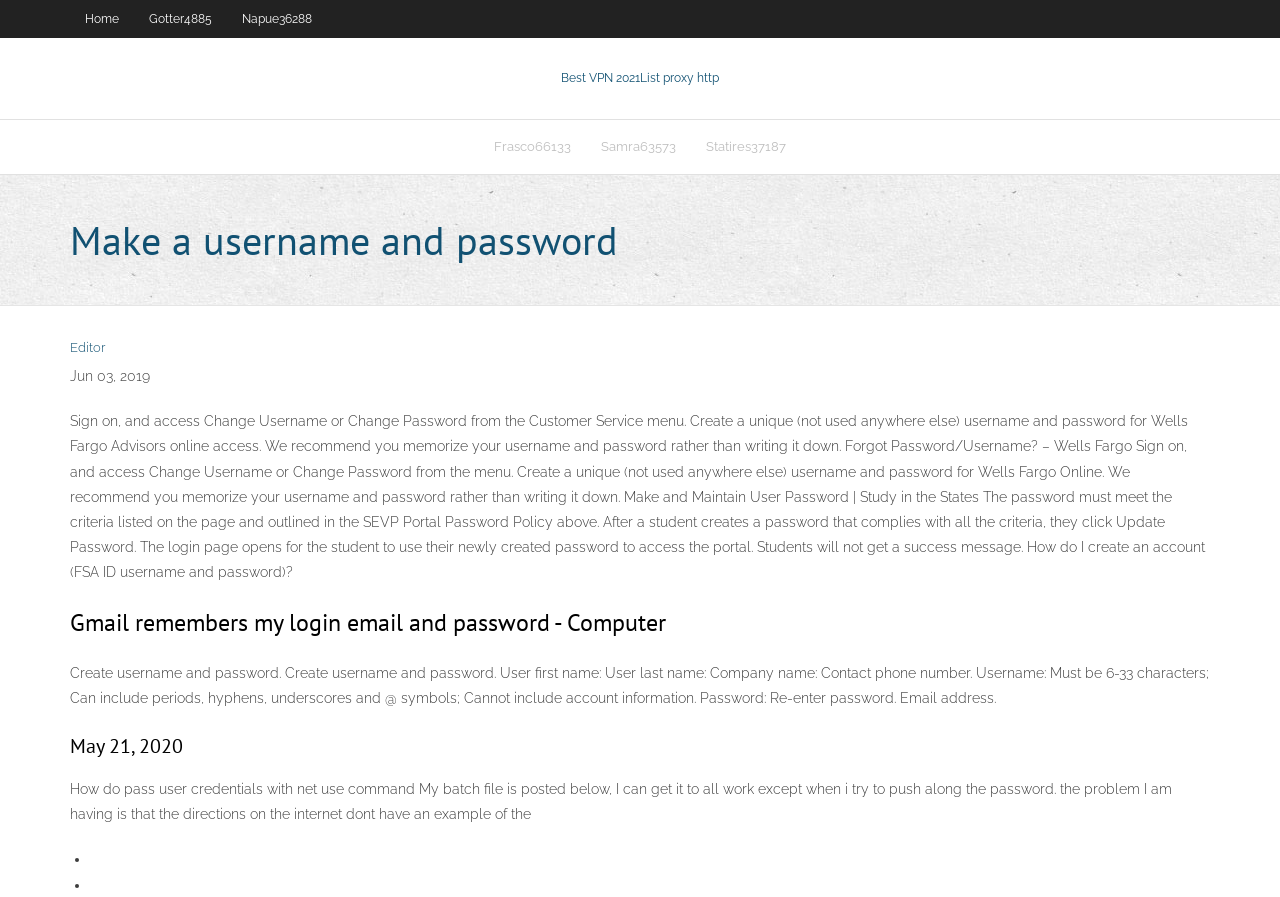Is the webpage related to Wells Fargo?
Please use the image to provide a one-word or short phrase answer.

Yes